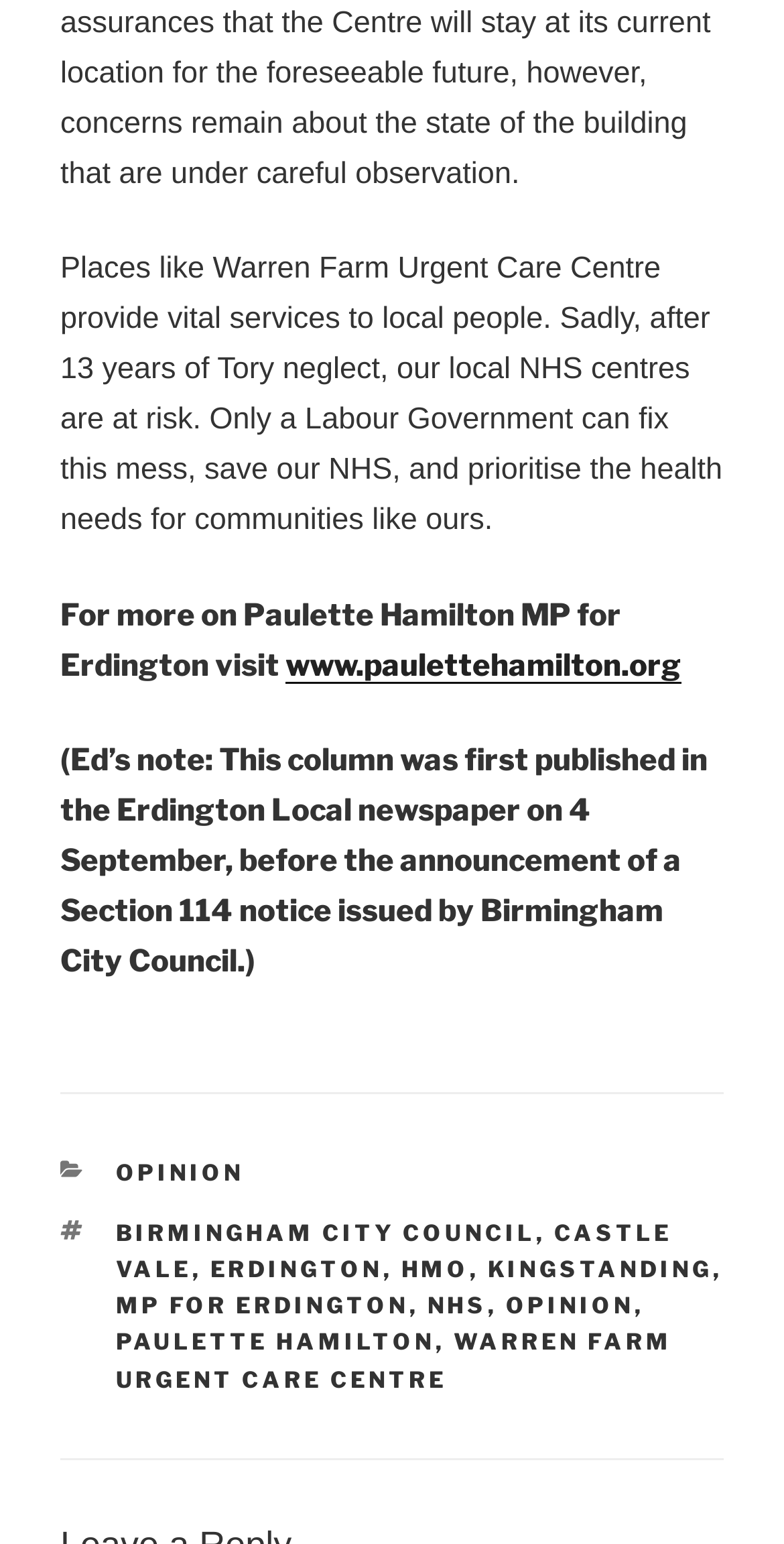Ascertain the bounding box coordinates for the UI element detailed here: "Castle Vale". The coordinates should be provided as [left, top, right, bottom] with each value being a float between 0 and 1.

[0.147, 0.789, 0.858, 0.831]